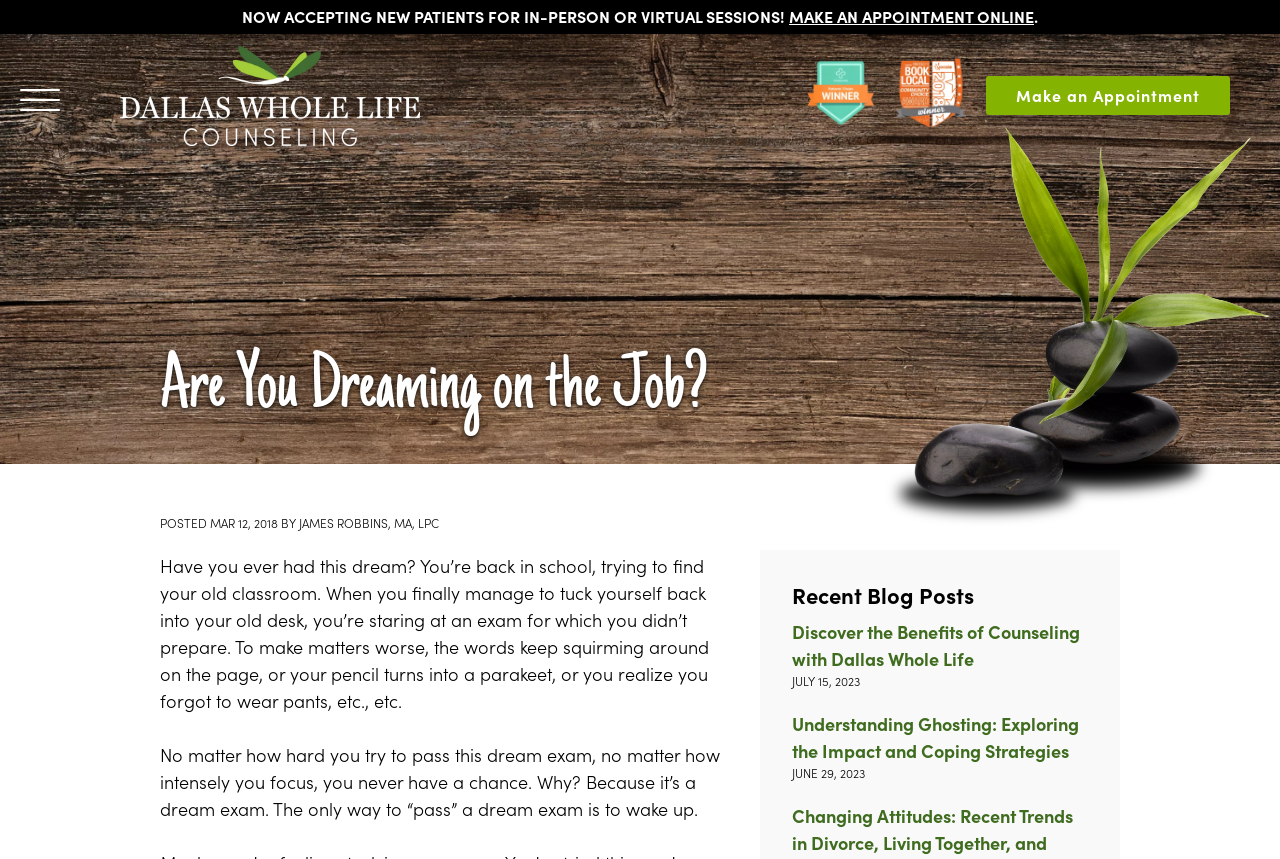Based on the description "aria-label="Show Menu"", find the bounding box of the specified UI element.

[0.016, 0.039, 0.047, 0.183]